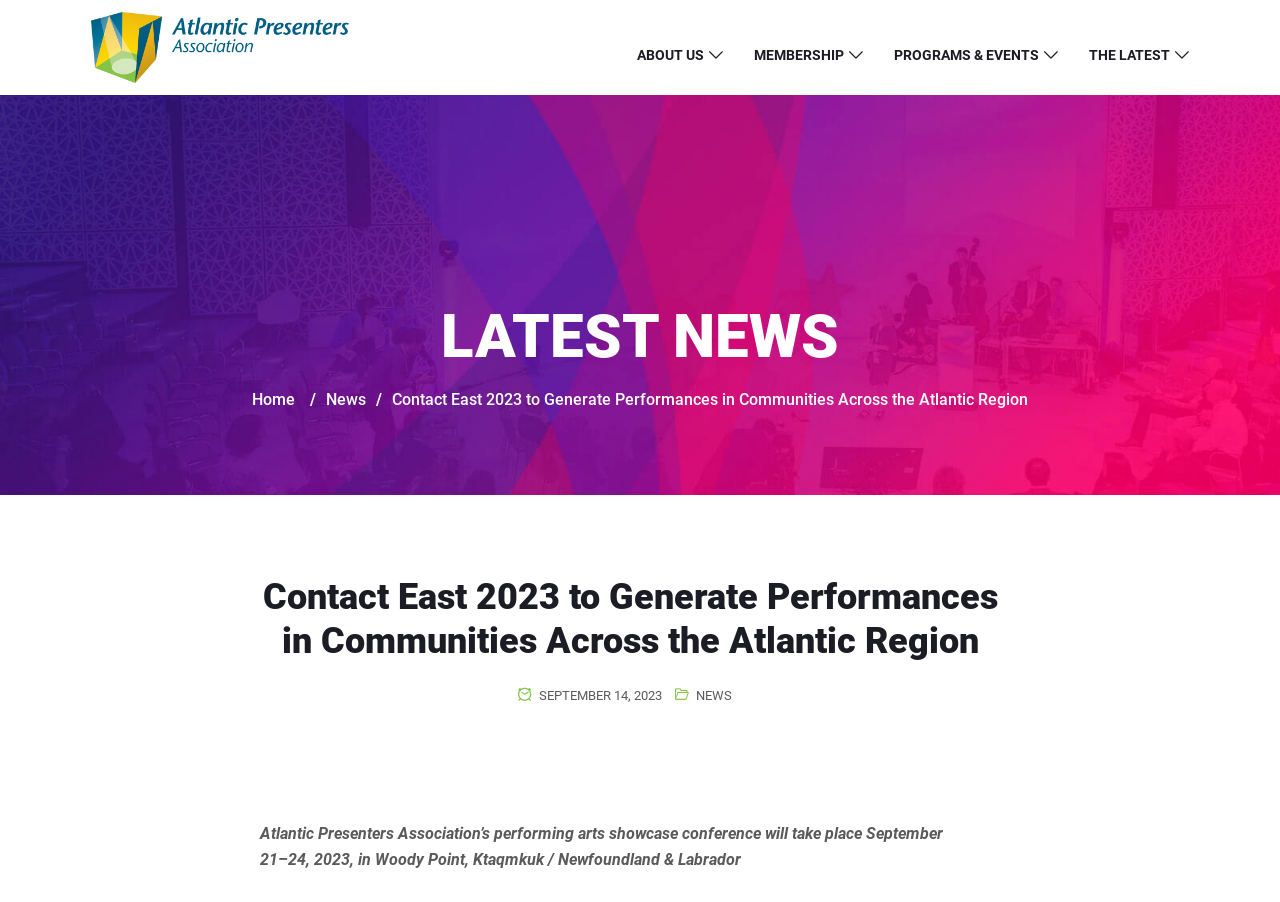What is the theme of the news article?
Use the screenshot to answer the question with a single word or phrase.

Performing arts